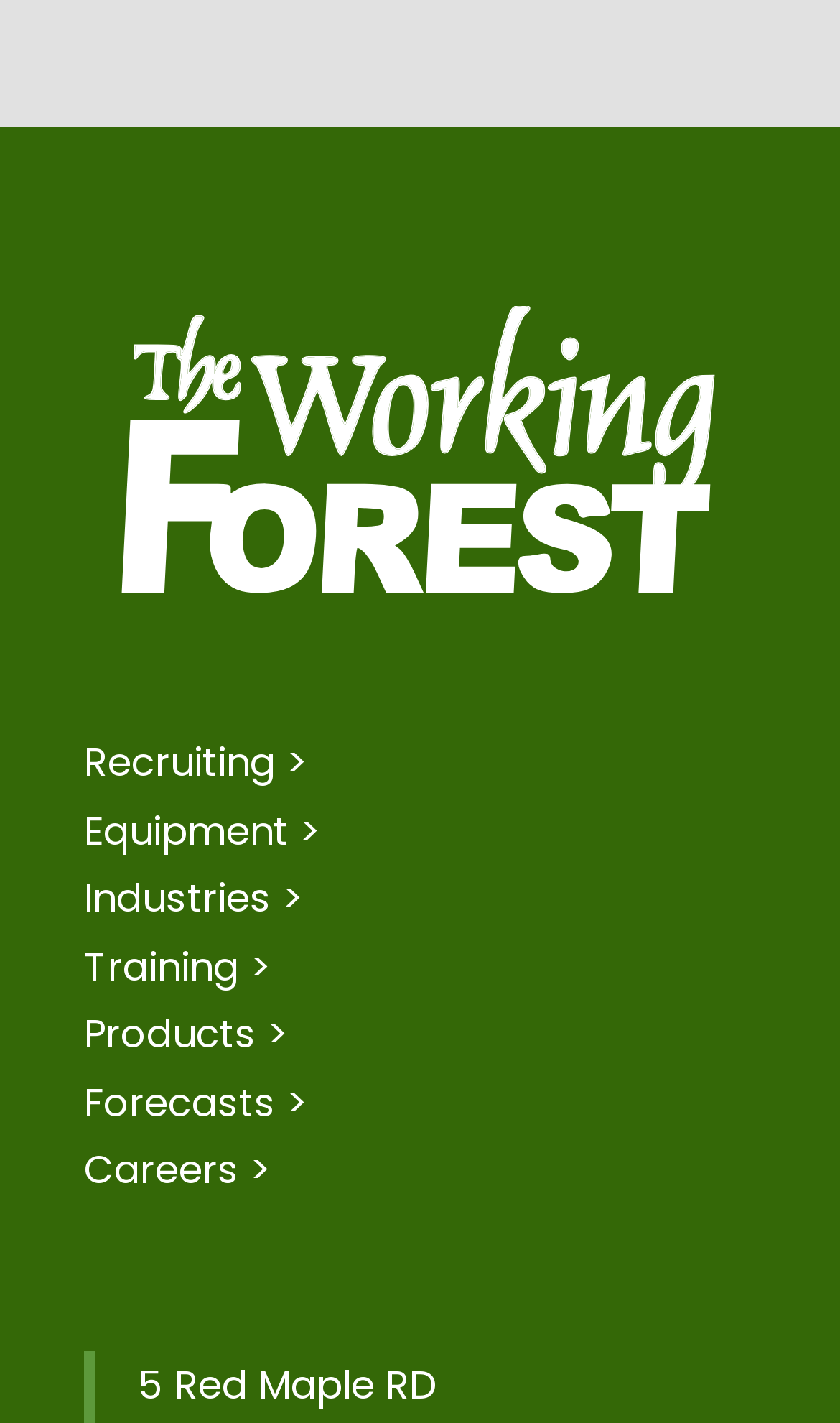Please respond to the question with a concise word or phrase:
How many links are on the webpage?

7